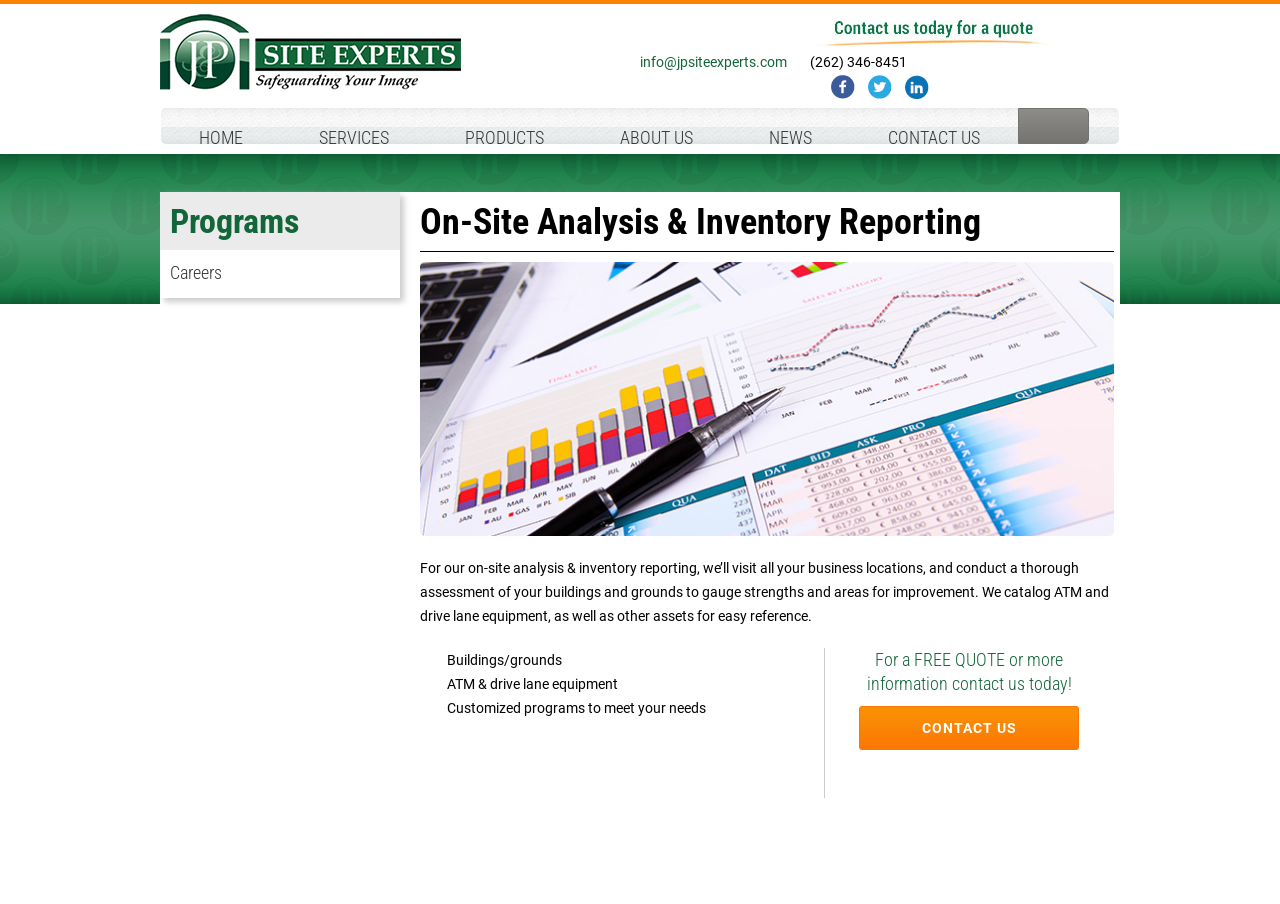Using the information shown in the image, answer the question with as much detail as possible: What is the purpose of the on-site analysis?

I found the purpose of the on-site analysis by reading the StaticText element that describes the on-site analysis and inventory reporting service, which mentions that the purpose is to gauge strengths and areas for improvement.